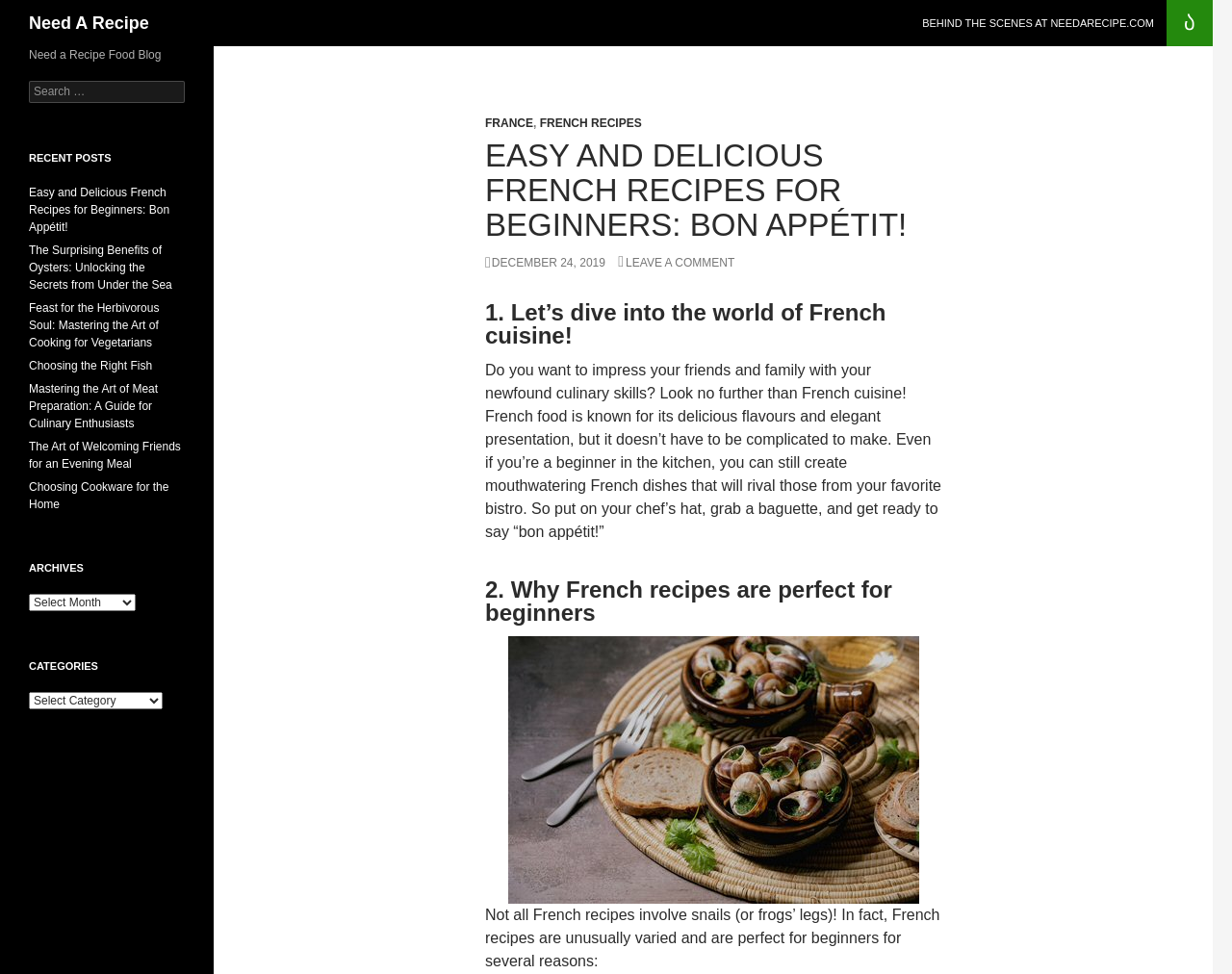Please provide a brief answer to the following inquiry using a single word or phrase:
How many recent posts are listed?

6